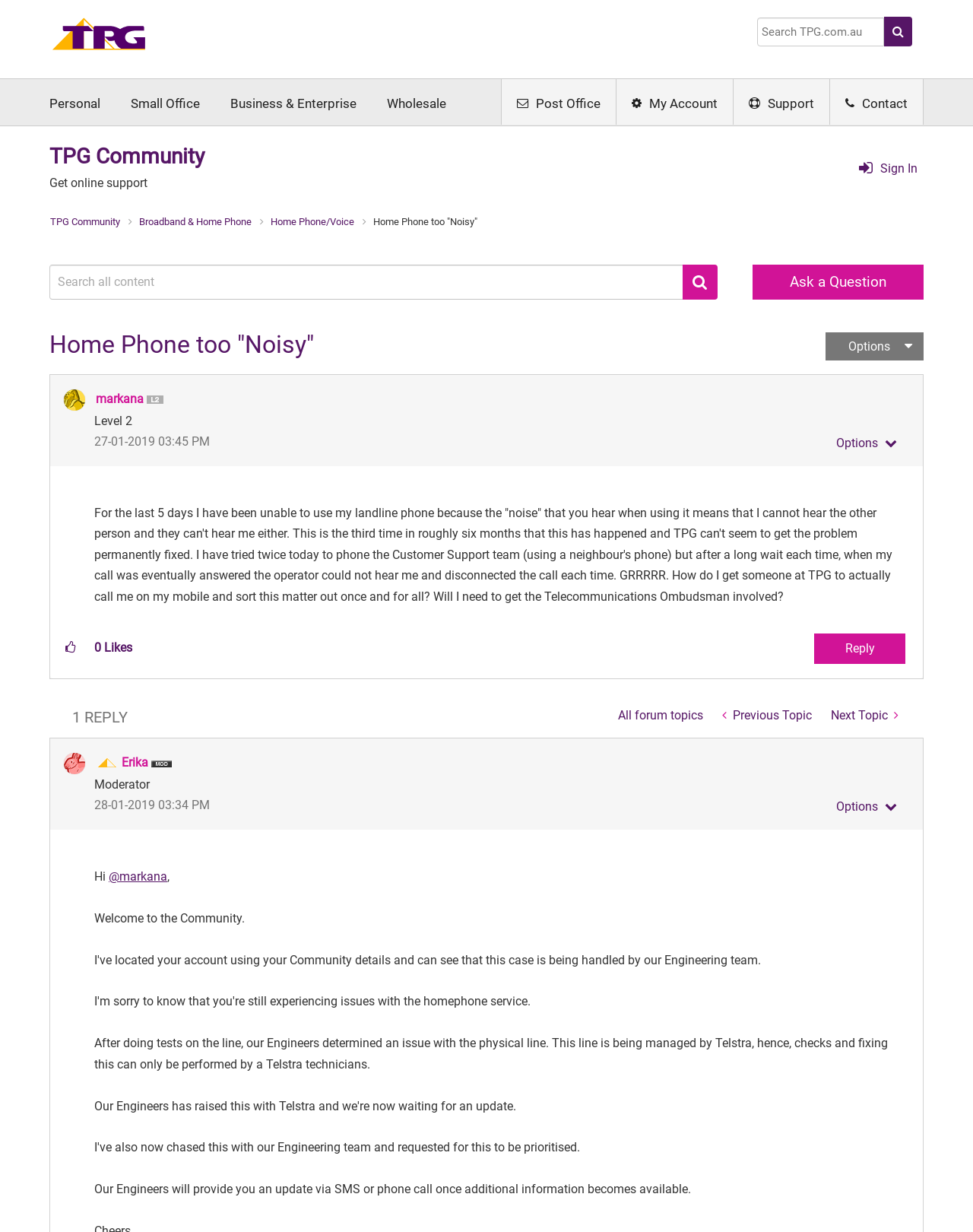Find the bounding box coordinates of the clickable element required to execute the following instruction: "Search for something". Provide the coordinates as four float numbers between 0 and 1, i.e., [left, top, right, bottom].

[0.778, 0.014, 0.909, 0.038]